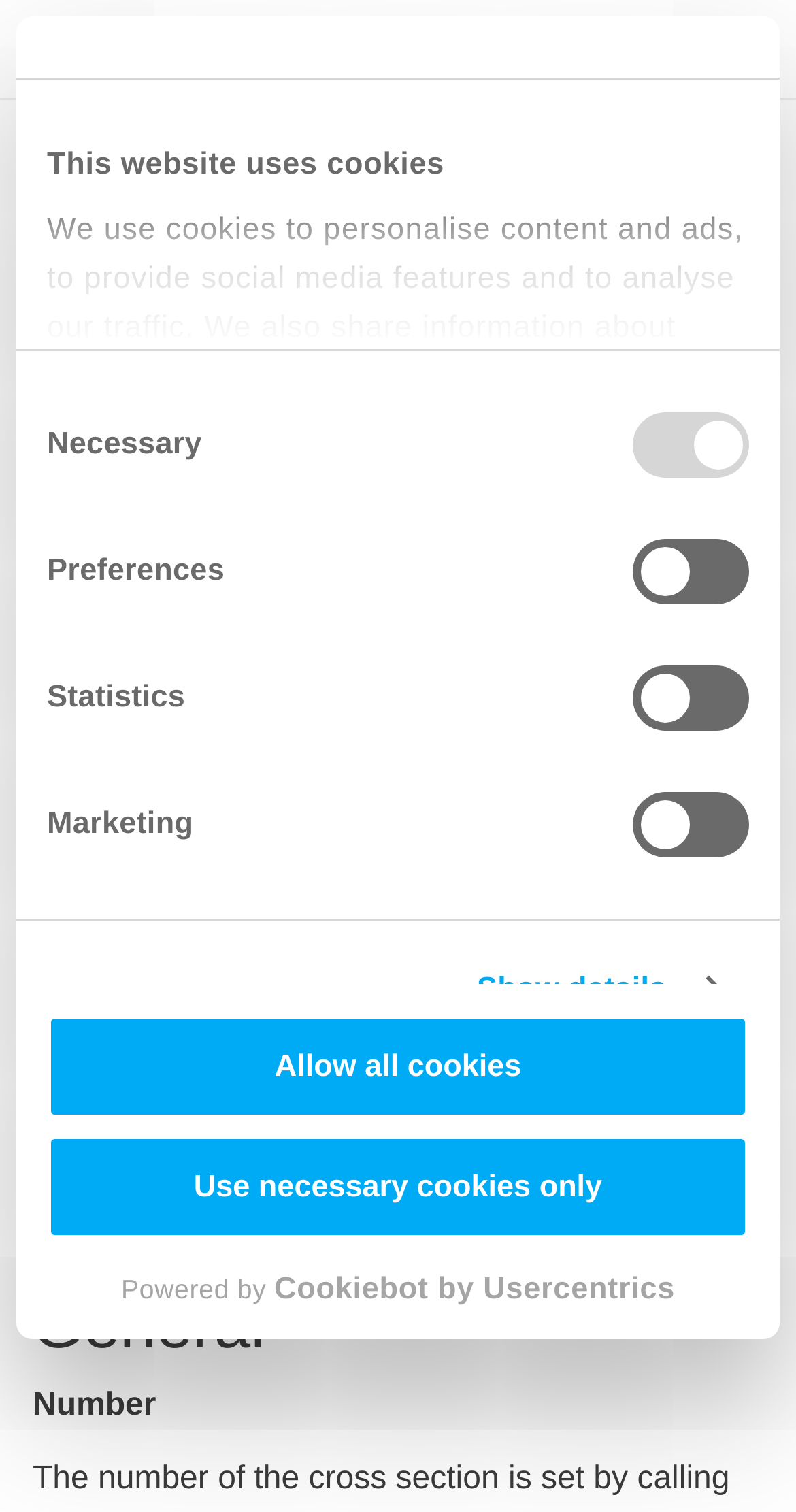Extract the heading text from the webpage.

General Properties of Cross Sections